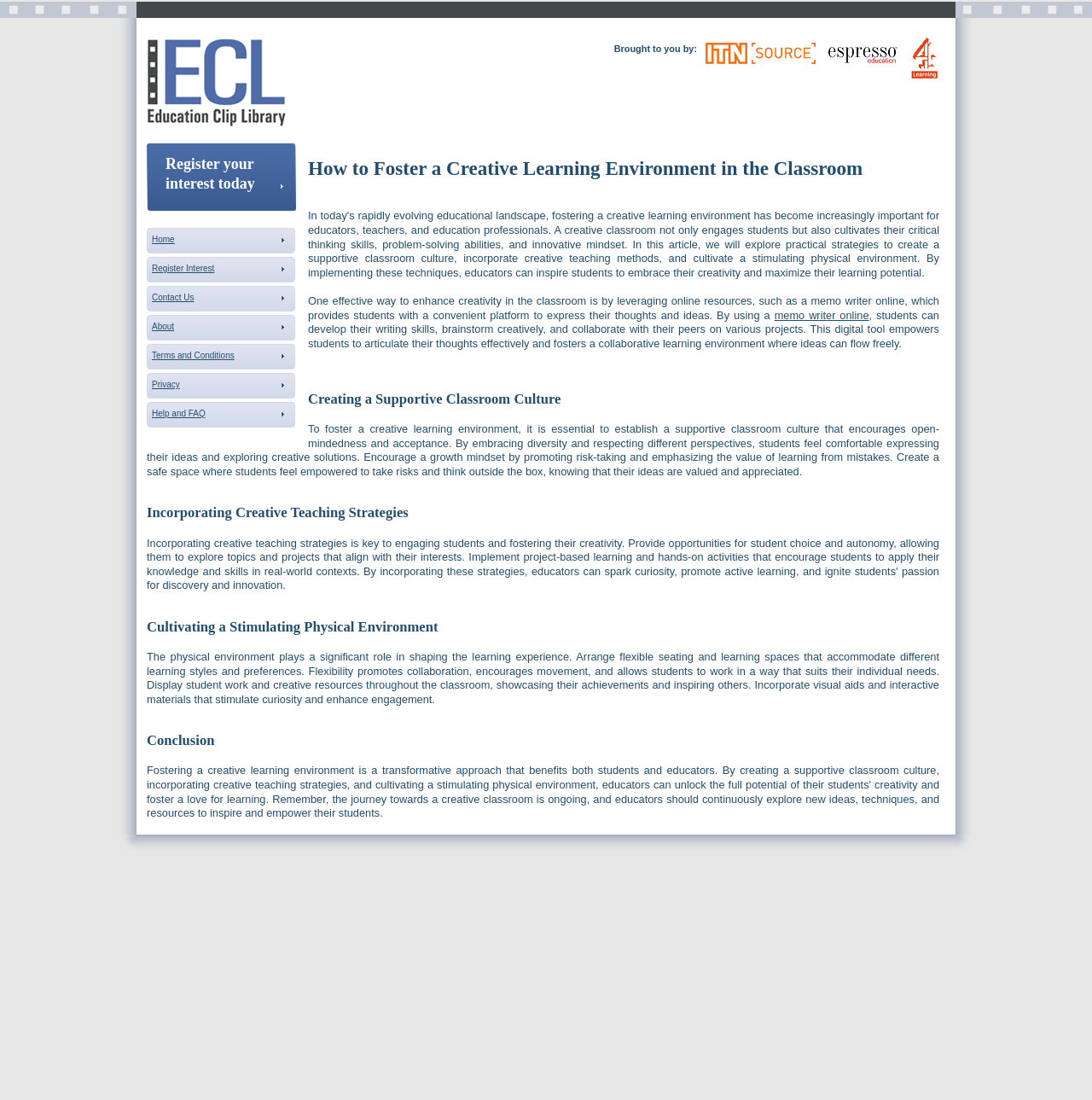Describe the entire webpage, focusing on both content and design.

The webpage is an educational resource that provides practical strategies for educators to foster a creative learning environment in the classroom. At the top left corner, there is a link to "ECL - Education Clip Library" accompanied by an image. Below this, there is a line of text "Brought to you by:" followed by three images of "ITN", "Expresso Education", and "Channel4 Learning" aligned horizontally.

On the left side of the page, there is a vertical navigation menu with links to "Register your interest today", "Home", "Register Interest", "Contact Us", "About", "Terms and Conditions", "Privacy", and "Help and FAQ". 

The main content of the page is divided into sections, each with a heading. The first section, "How to Foster a Creative Learning Environment in the Classroom", discusses the use of online resources to enhance creativity in the classroom. This section includes a link to a "memo writer online" tool. 

The subsequent sections, "Creating a Supportive Classroom Culture", "Incorporating Creative Teaching Strategies", "Cultivating a Stimulating Physical Environment", and "Conclusion", provide guidance on establishing a supportive classroom culture, incorporating creative teaching strategies, and arranging a stimulating physical environment to promote creative learning. These sections include descriptive paragraphs that elaborate on each topic.